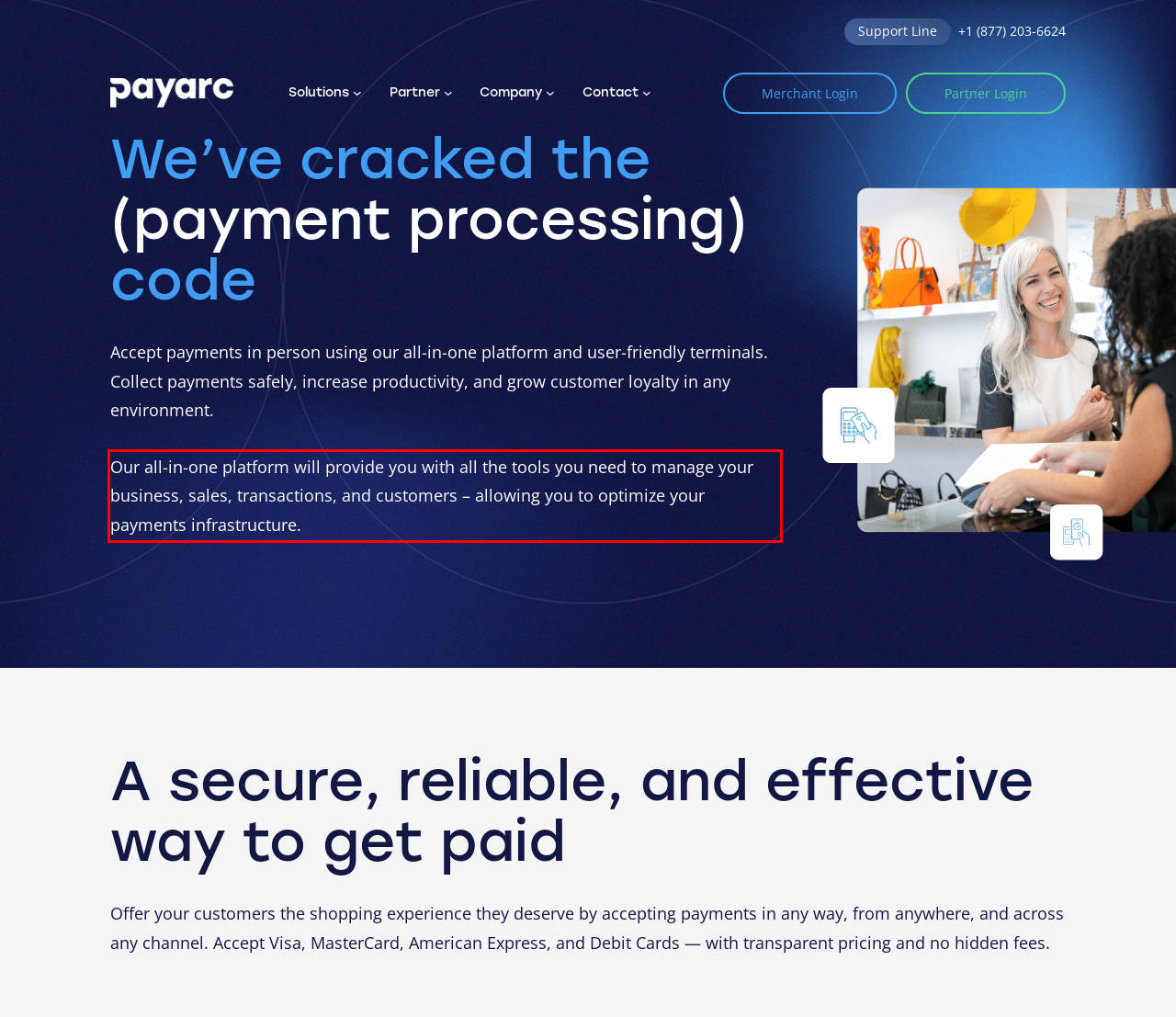Please look at the webpage screenshot and extract the text enclosed by the red bounding box.

Our all-in-one platform will provide you with all the tools you need to manage your business, sales, transactions, and customers – allowing you to optimize your payments infrastructure.